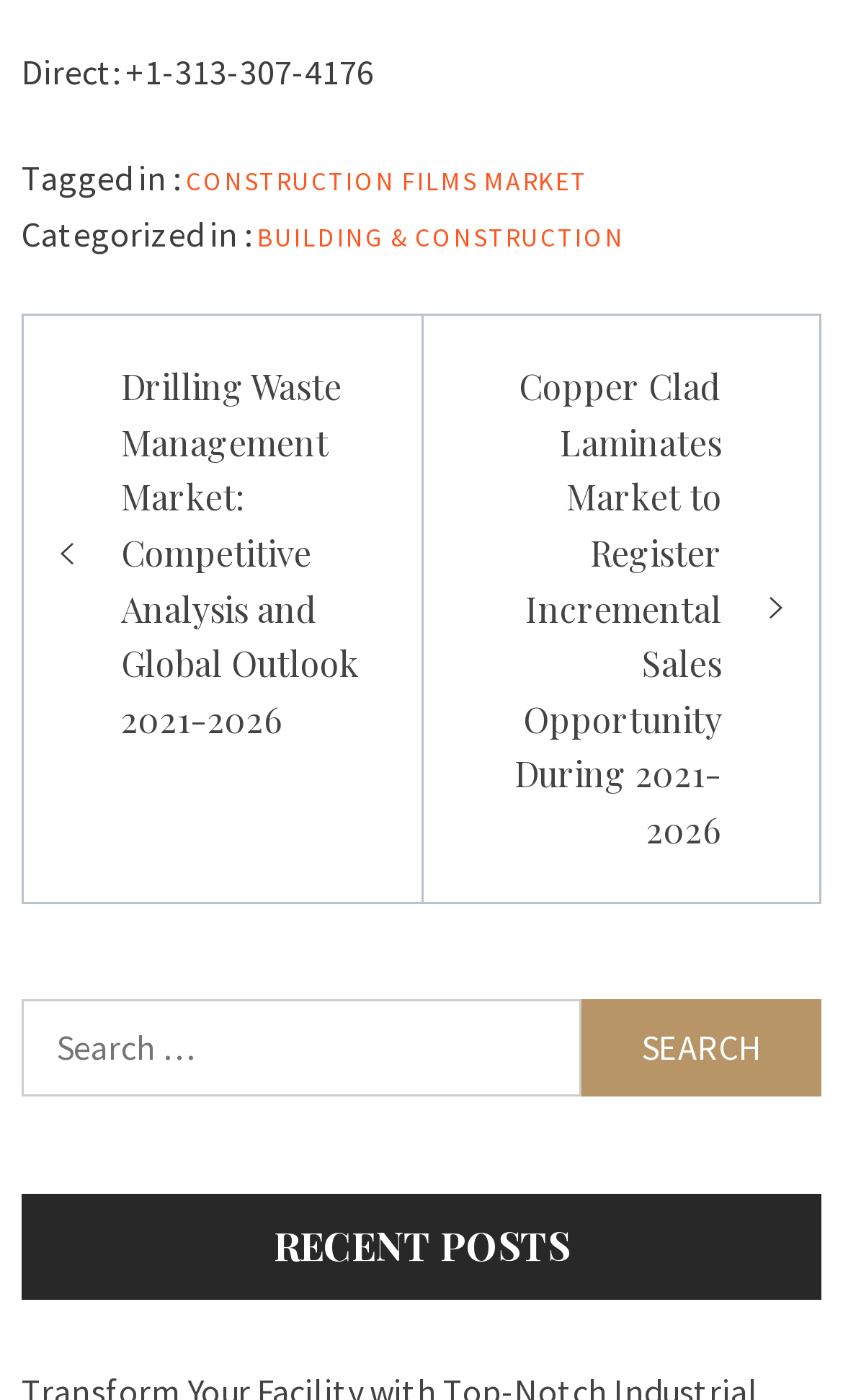What is the category of the post 'Copper Clad Laminates Market to Register Incremental Sales Opportunity During 2021-2026'?
Based on the image, give a one-word or short phrase answer.

BUILDING & CONSTRUCTION